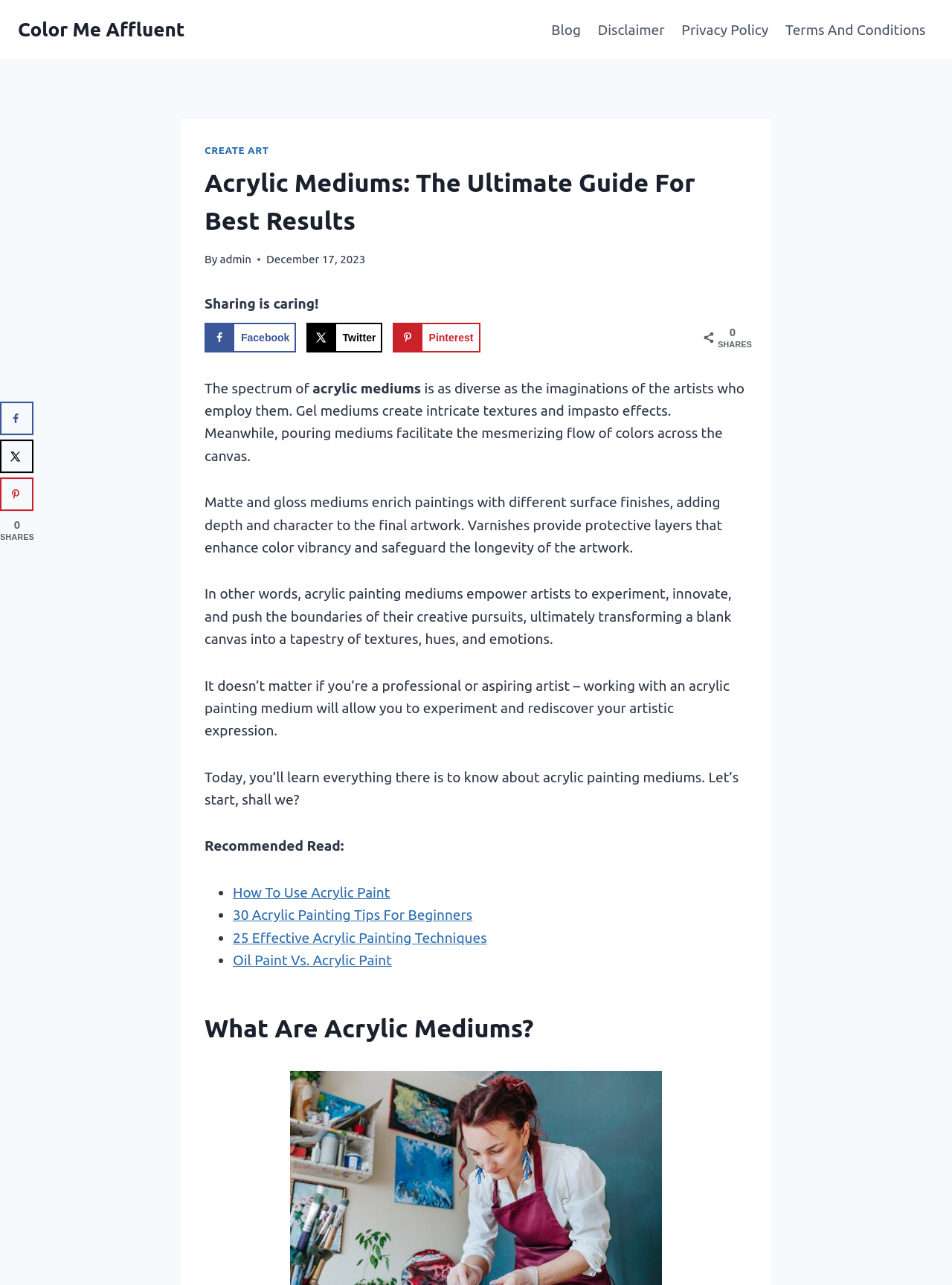Please determine the primary heading and provide its text.

Acrylic Mediums: The Ultimate Guide For Best Results